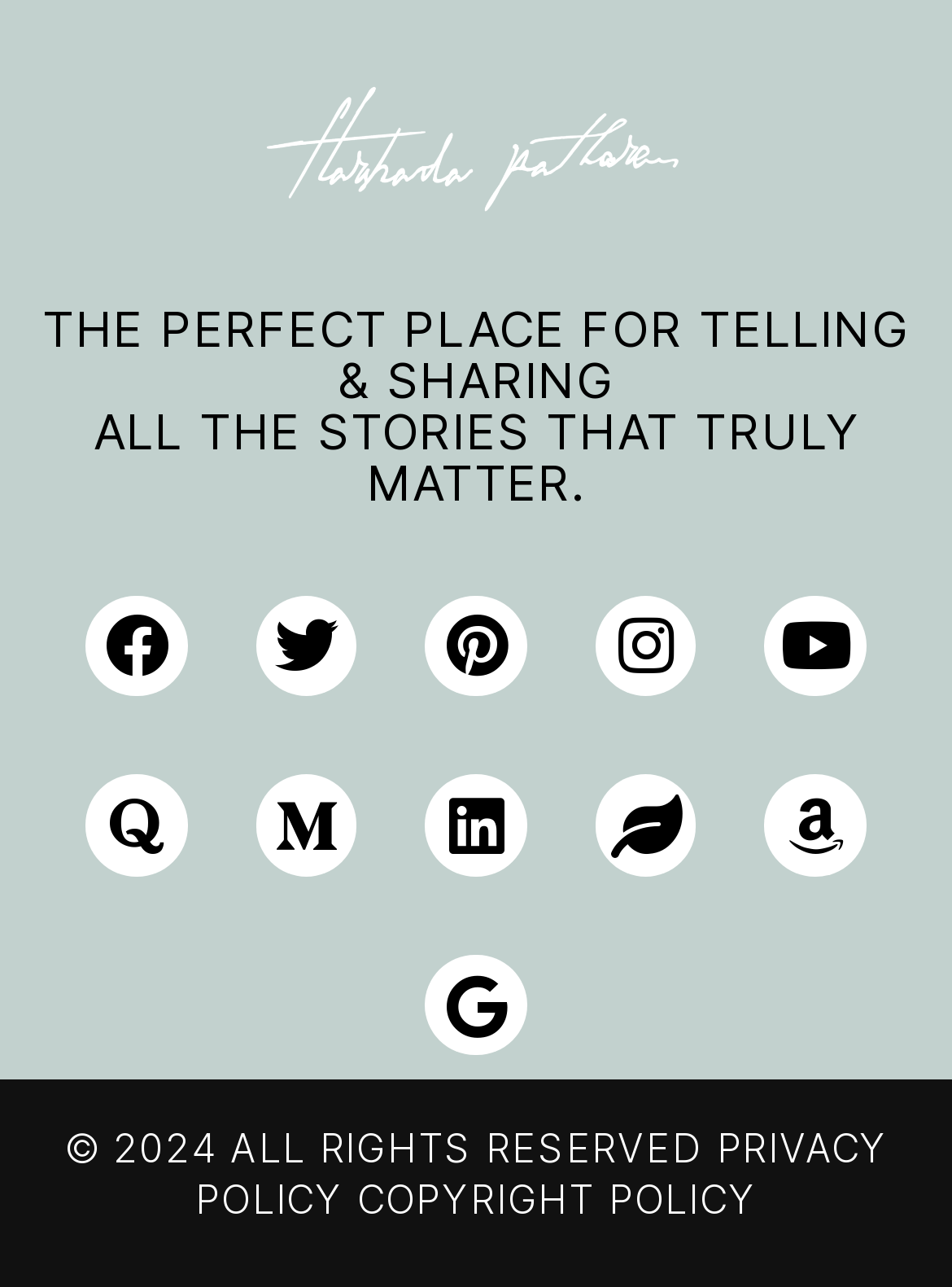What is the copyright year?
Answer the question with as much detail as possible.

The static text element '© 2024 ALL RIGHTS RESERVED' indicates that the copyright year is 2024.